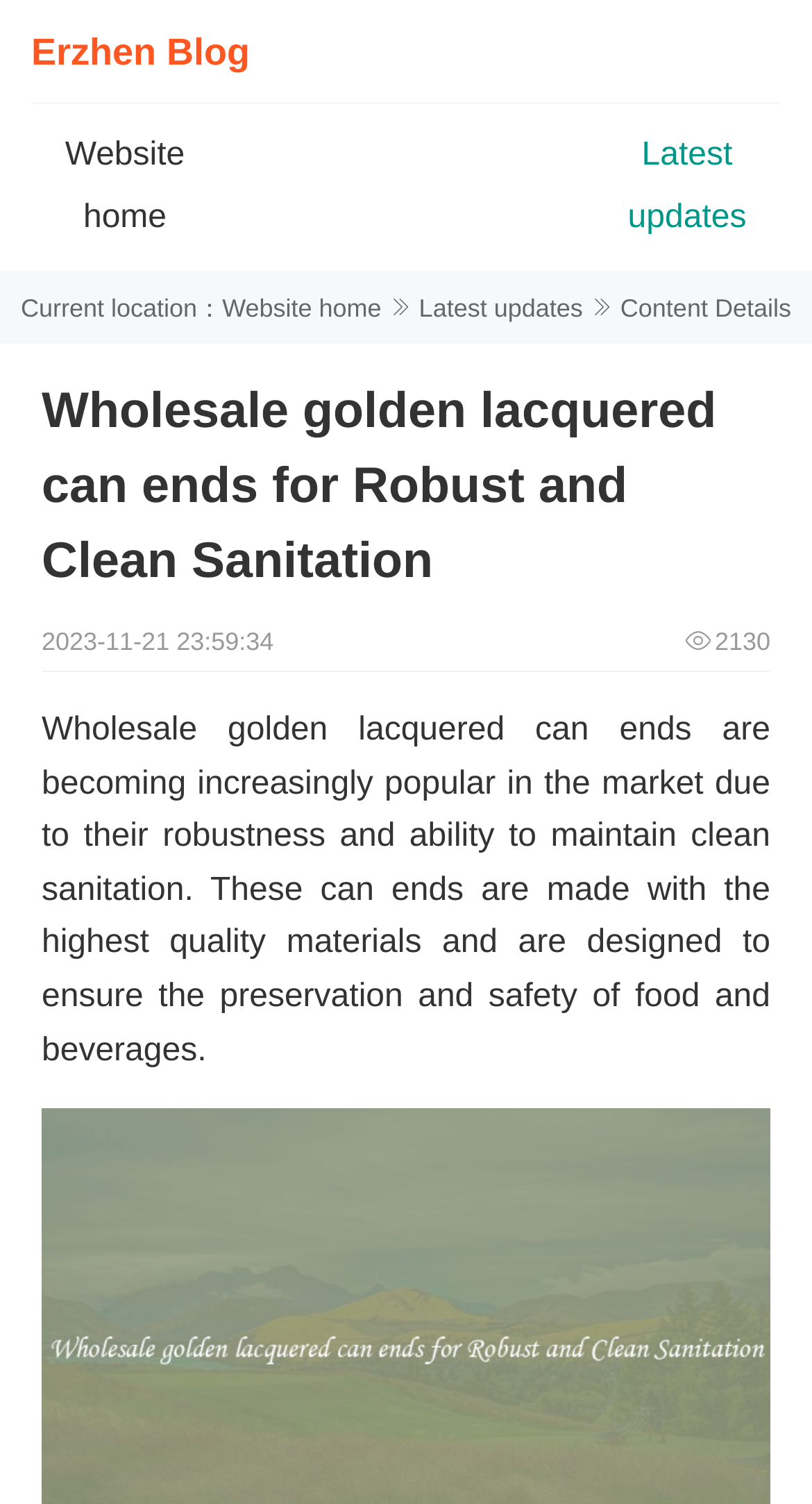Provide a thorough and detailed response to the question by examining the image: 
What is the date of the article?

The date of the article can be found at the top of the webpage, below the main heading, which is '2023-11-21 23:59:34'. The time is not necessary to answer this question, so we only need to extract the date part.